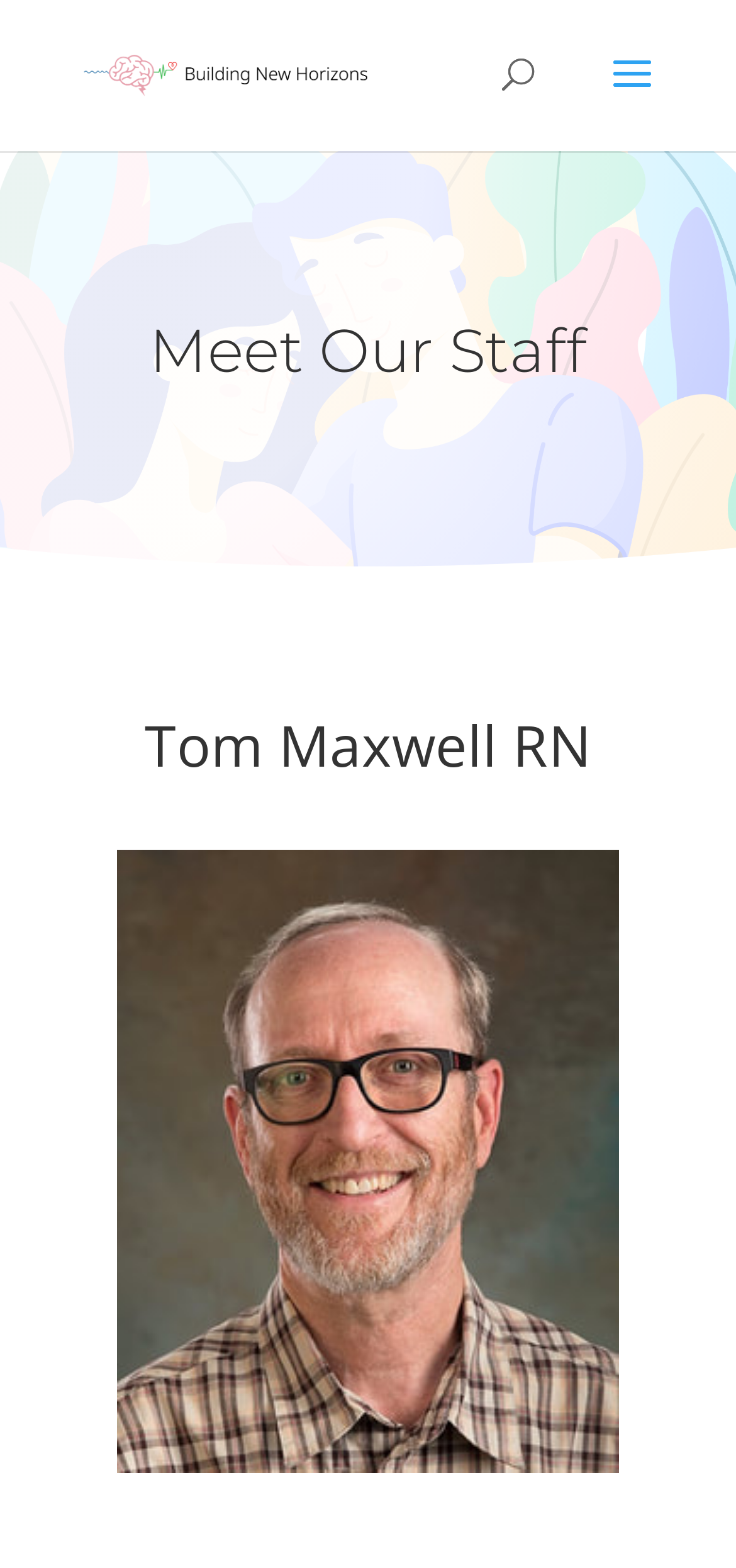What is the name of the staff member?
Your answer should be a single word or phrase derived from the screenshot.

Tom Maxwell